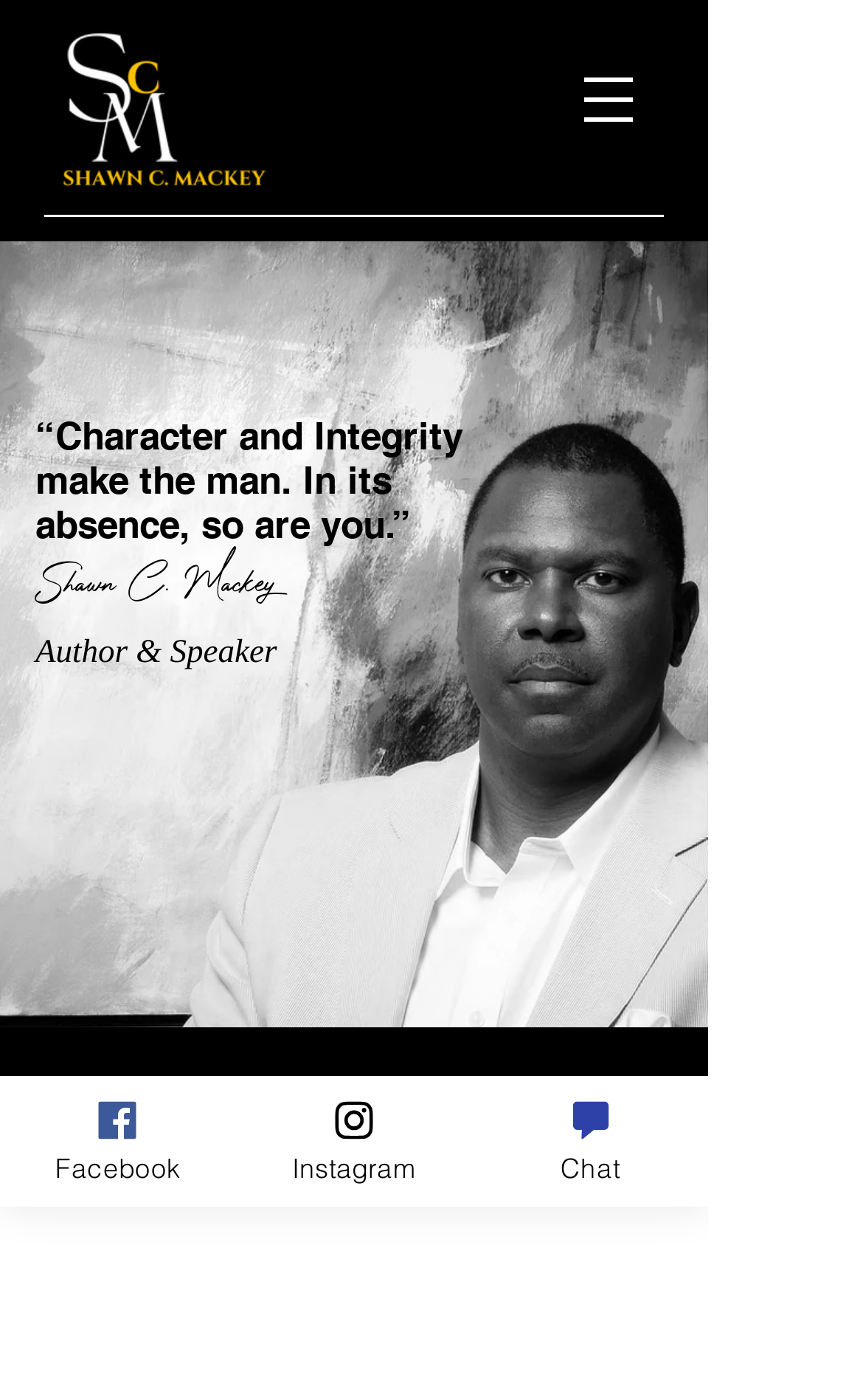What is the name of the person quoted on the webpage?
Based on the screenshot, answer the question with a single word or phrase.

Shawn C. Mackey